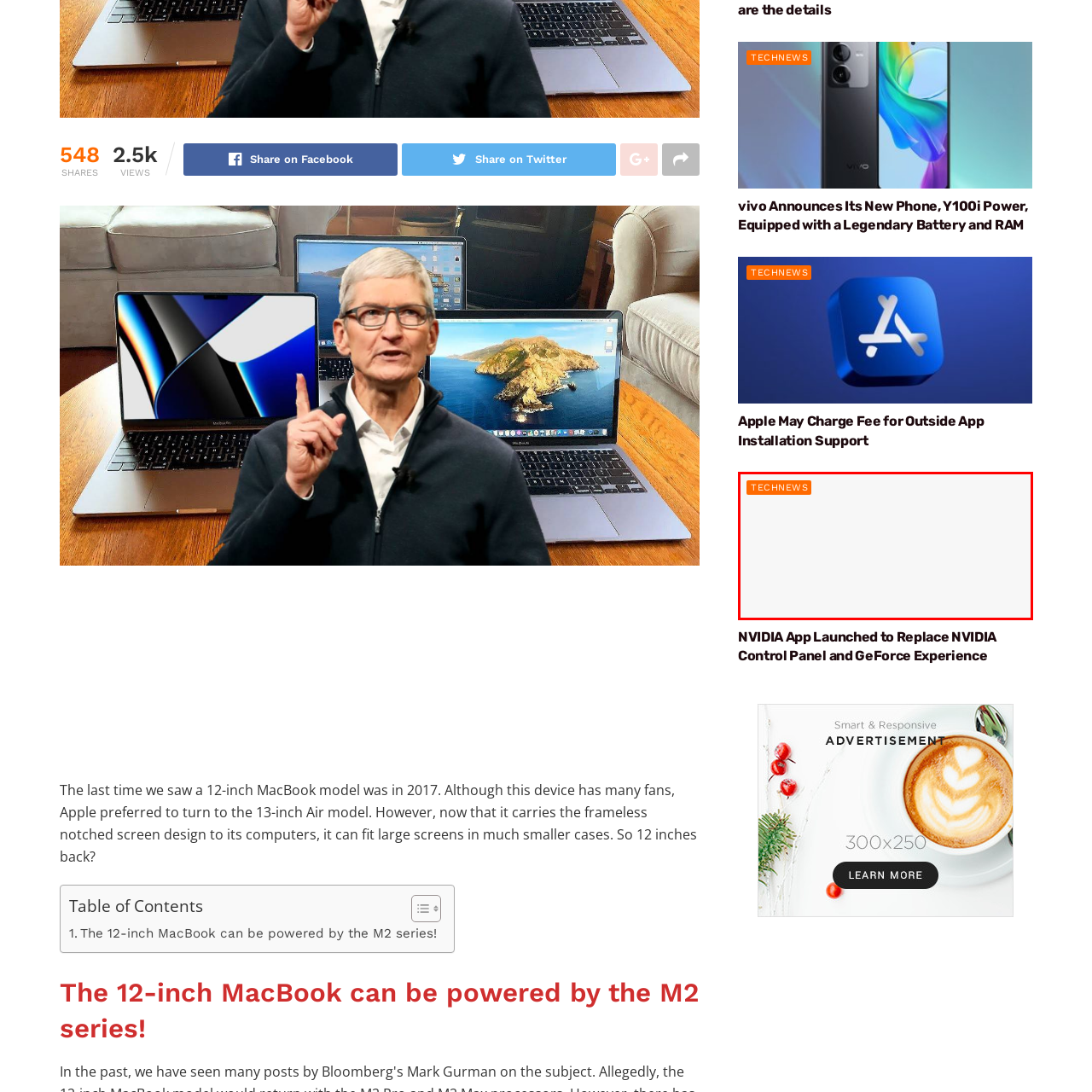Explain in detail what is happening in the red-marked area of the image.

The image features a vibrant orange button labeled "TECHNEWS," indicating its purpose as a clickable element related to the latest updates and articles in technology news. This button likely serves as a gateway for users seeking more information or articles on technology trends, innovations, or product releases. Positioned within a clean, minimalistic layout, the button enhances user navigation, directing attention to the specific section of technology-related content on the webpage. The overall design emphasizes clarity and accessibility, allowing viewers to easily identify and engage with tech news updates.